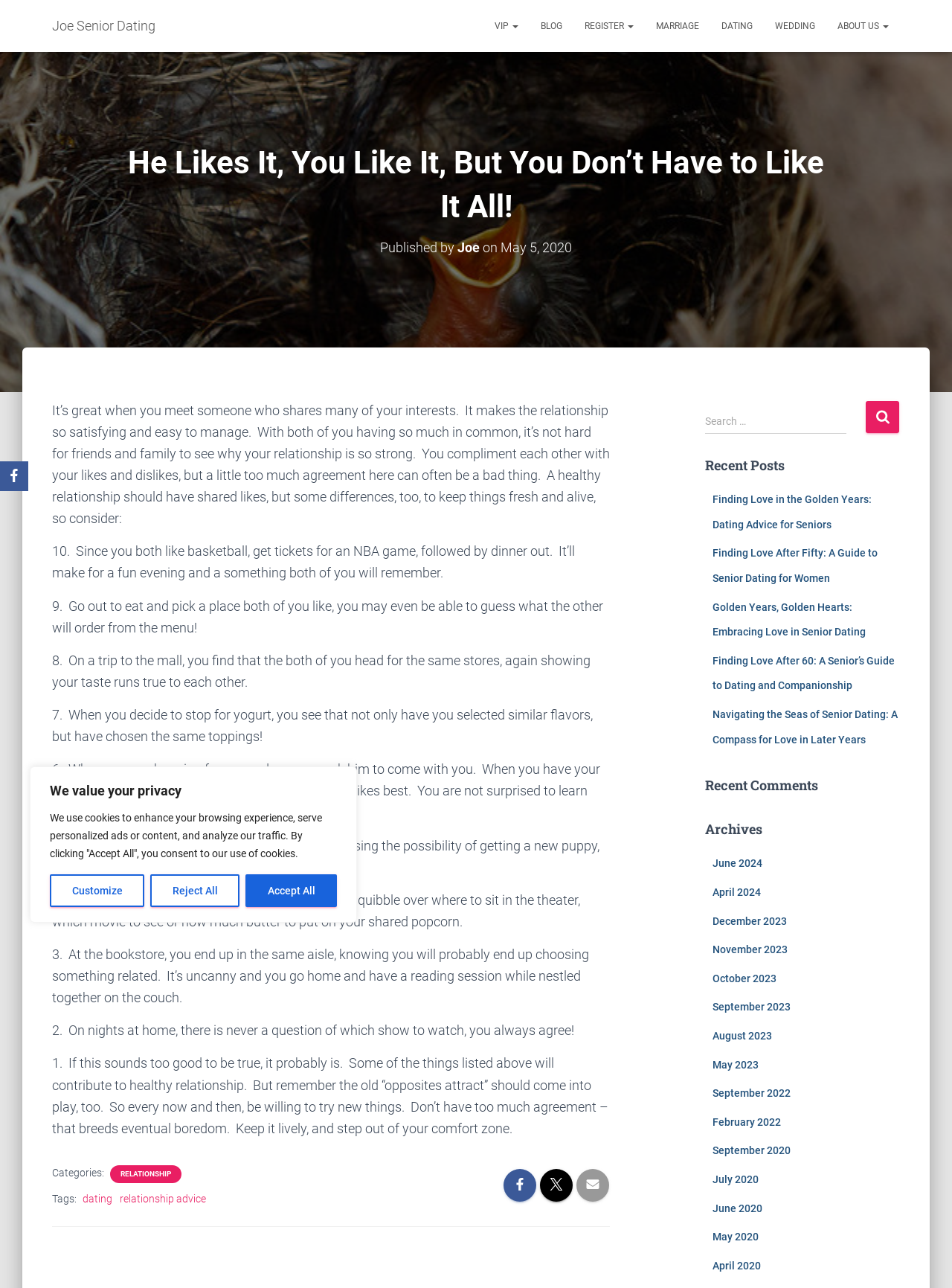What is the author's name of the published article?
Look at the image and provide a detailed response to the question.

The author's name is mentioned in the heading 'Published by Joe on May 5, 2020', which suggests that the article was written by someone named Joe.